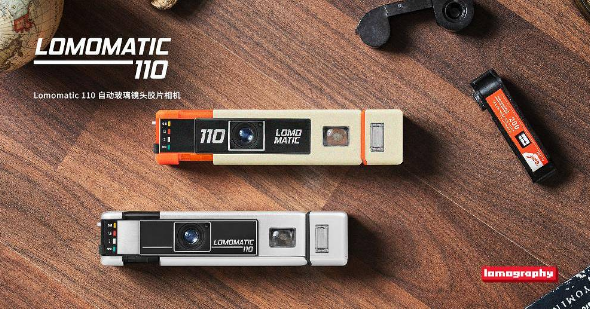Provide your answer in one word or a succinct phrase for the question: 
How many cameras are shown in the image?

Two